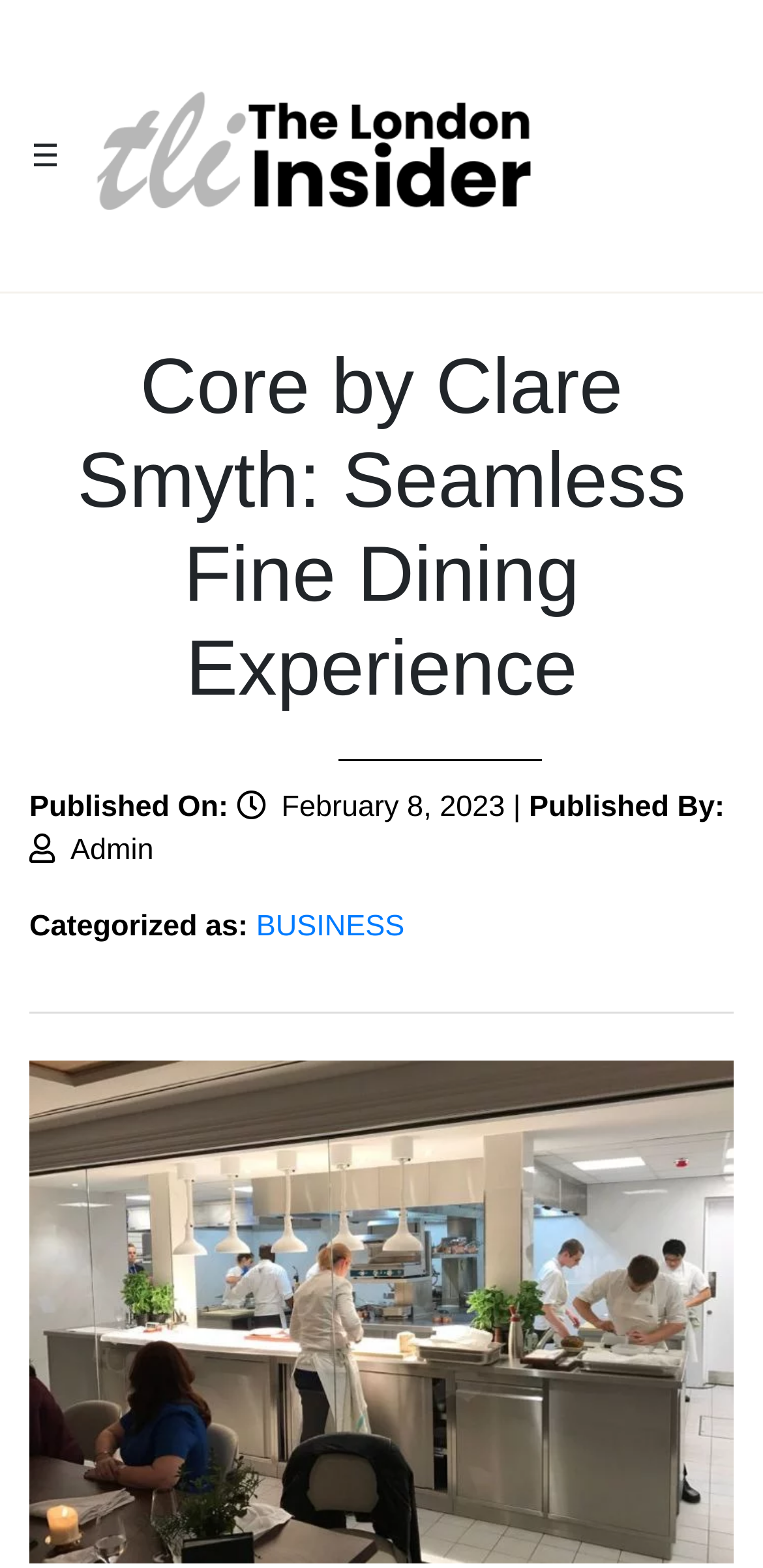What is the date of the published article?
Please respond to the question with as much detail as possible.

The date of the published article can be found in the static text element, which is 'February 8, 2023 |'. This element is located below the heading element, indicating that it is related to the article's metadata.